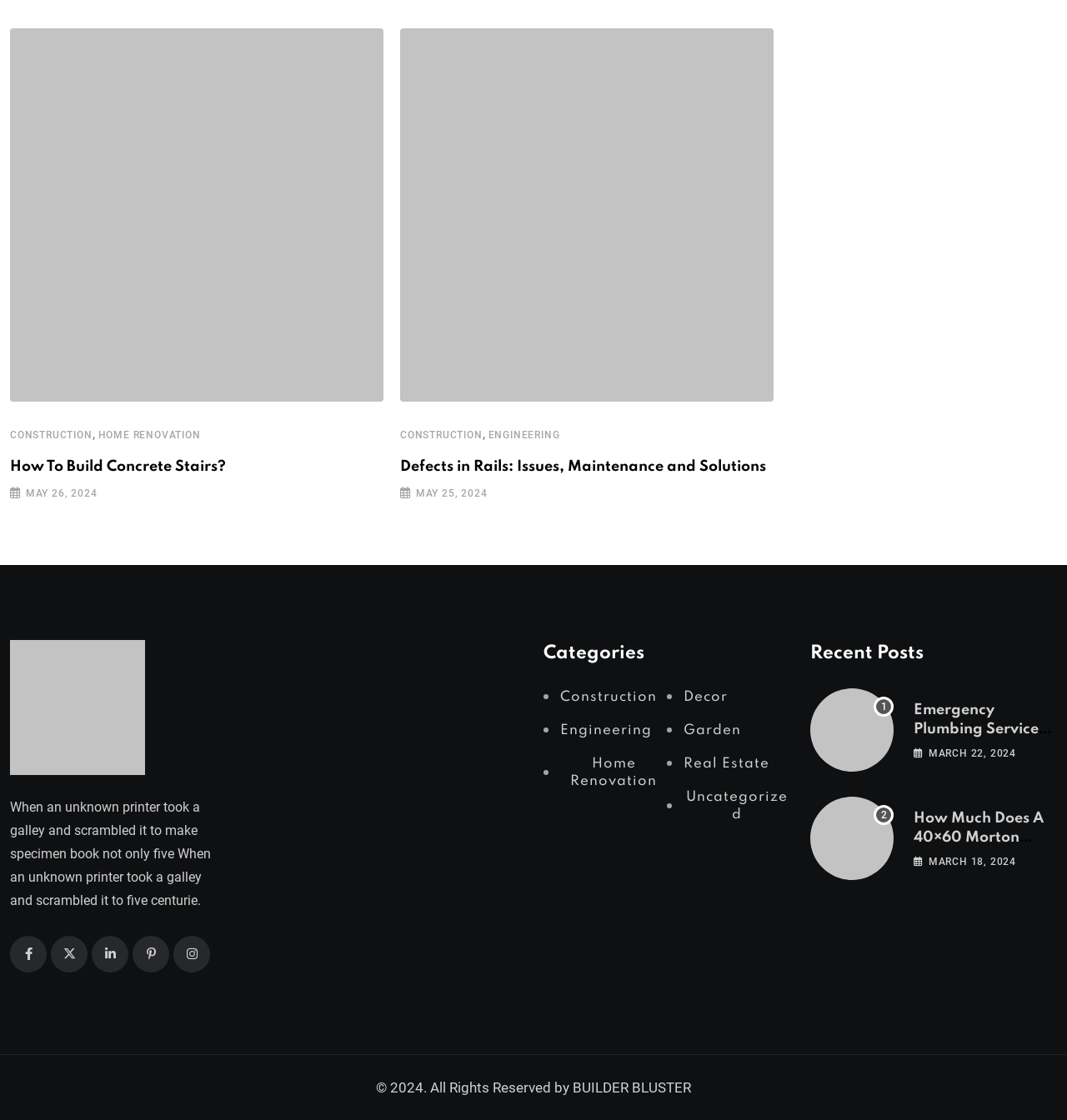Please identify the bounding box coordinates of the element I need to click to follow this instruction: "go to the construction category".

[0.509, 0.614, 0.625, 0.63]